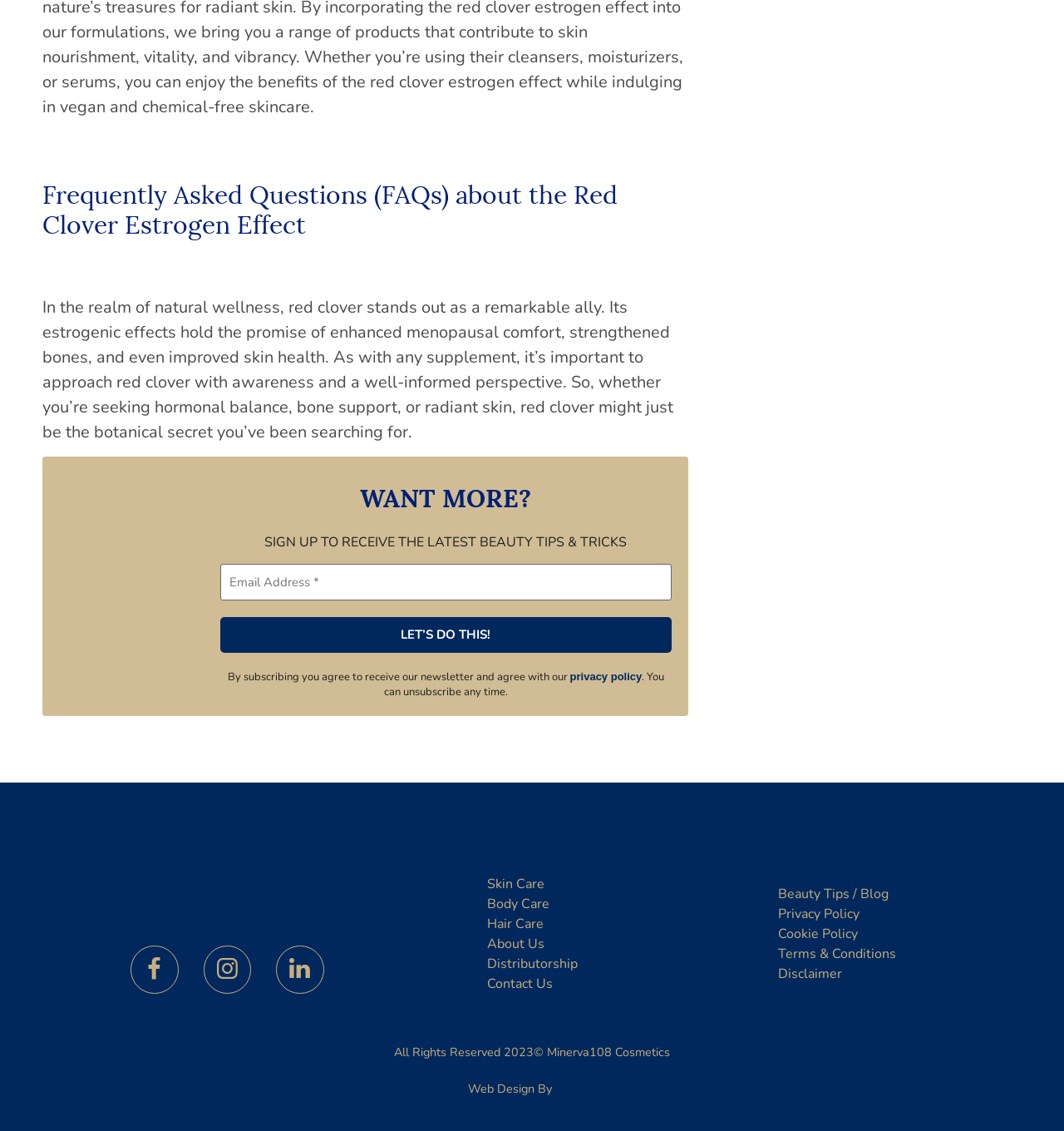Given the element description "Cookie Policy" in the screenshot, predict the bounding box coordinates of that UI element.

[0.731, 0.817, 0.842, 0.835]